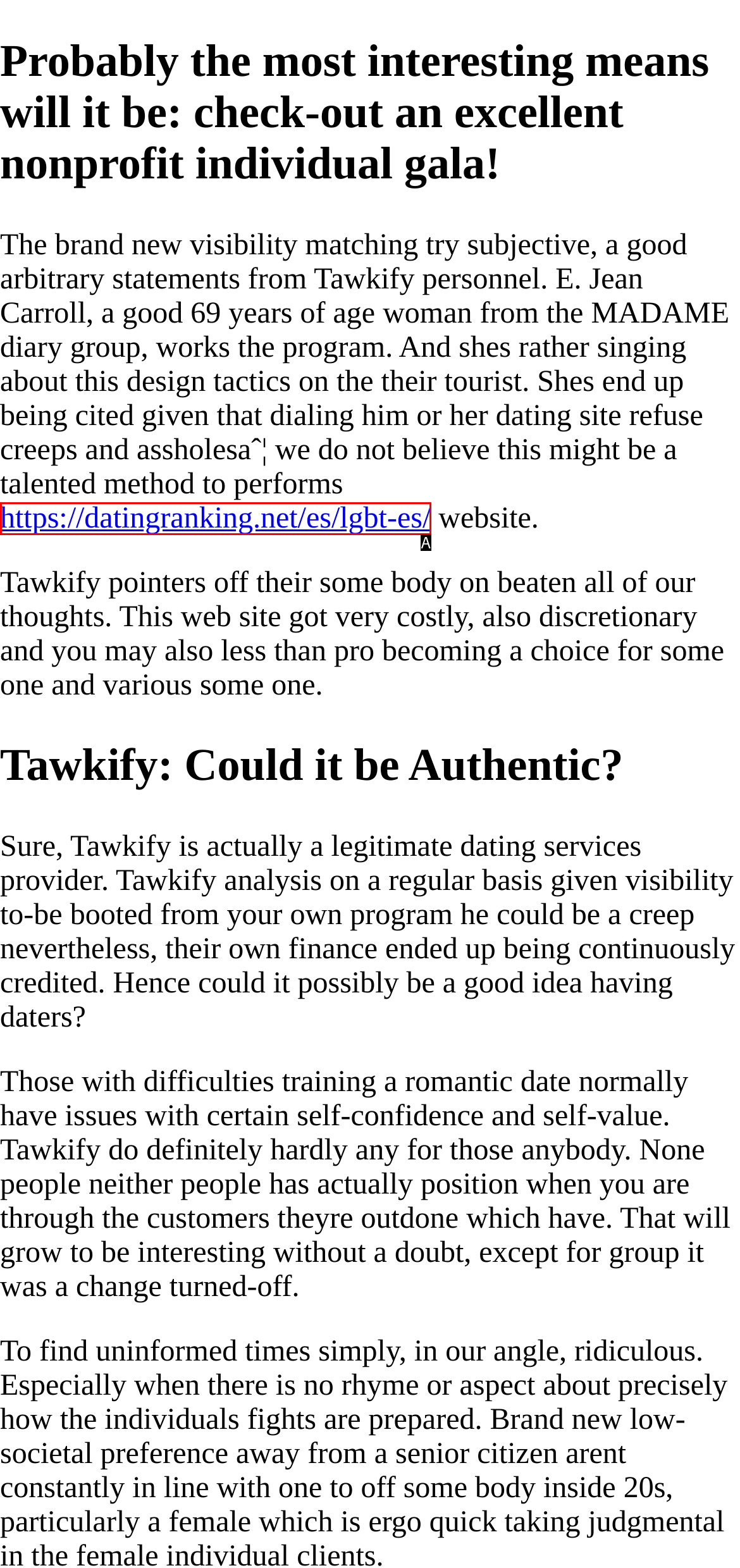Choose the option that matches the following description: https://datingranking.net/es/lgbt-es/
Answer with the letter of the correct option.

A